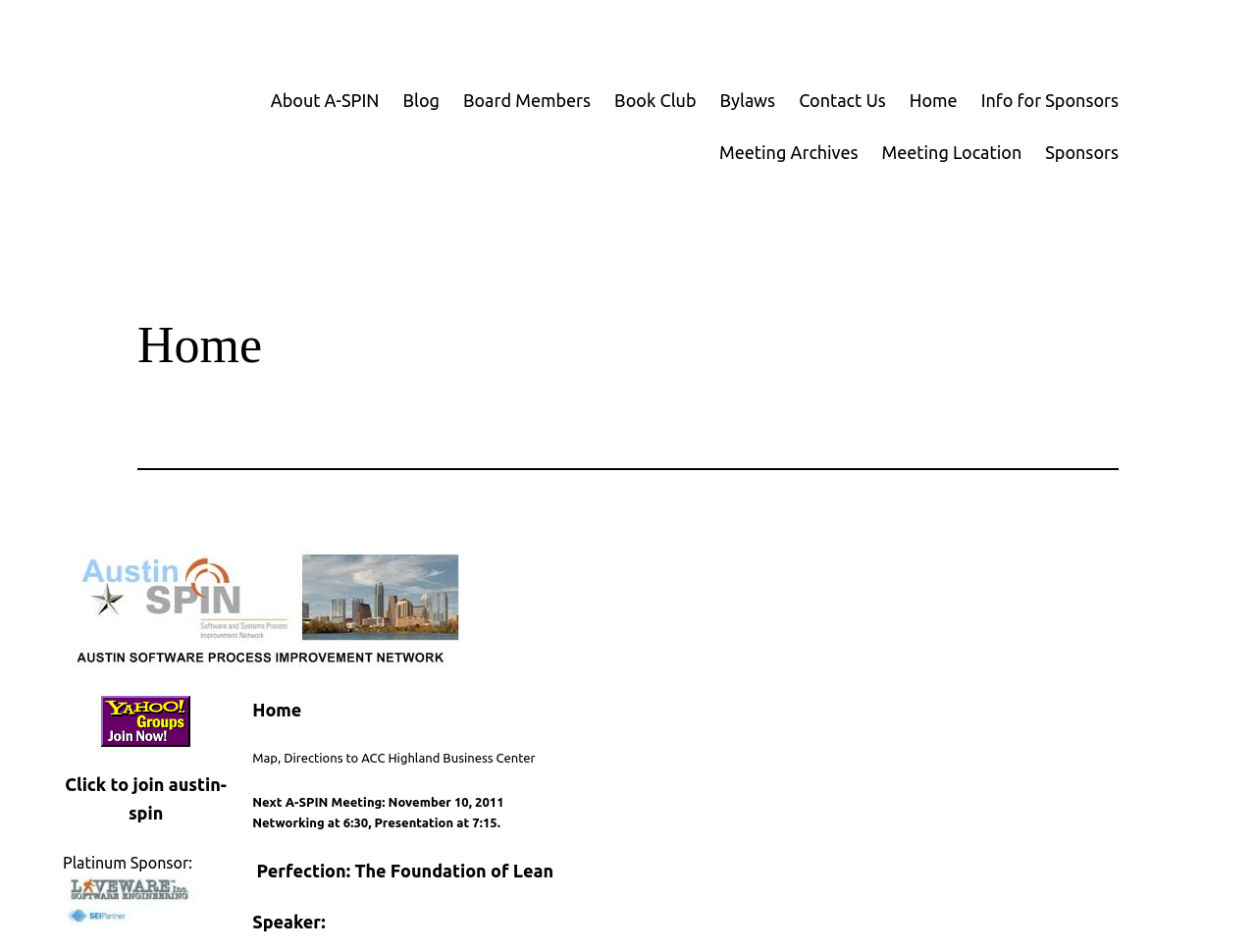Pinpoint the bounding box coordinates of the clickable area necessary to execute the following instruction: "Learn about Book Club". The coordinates should be given as four float numbers between 0 and 1, namely [left, top, right, bottom].

[0.489, 0.091, 0.554, 0.12]